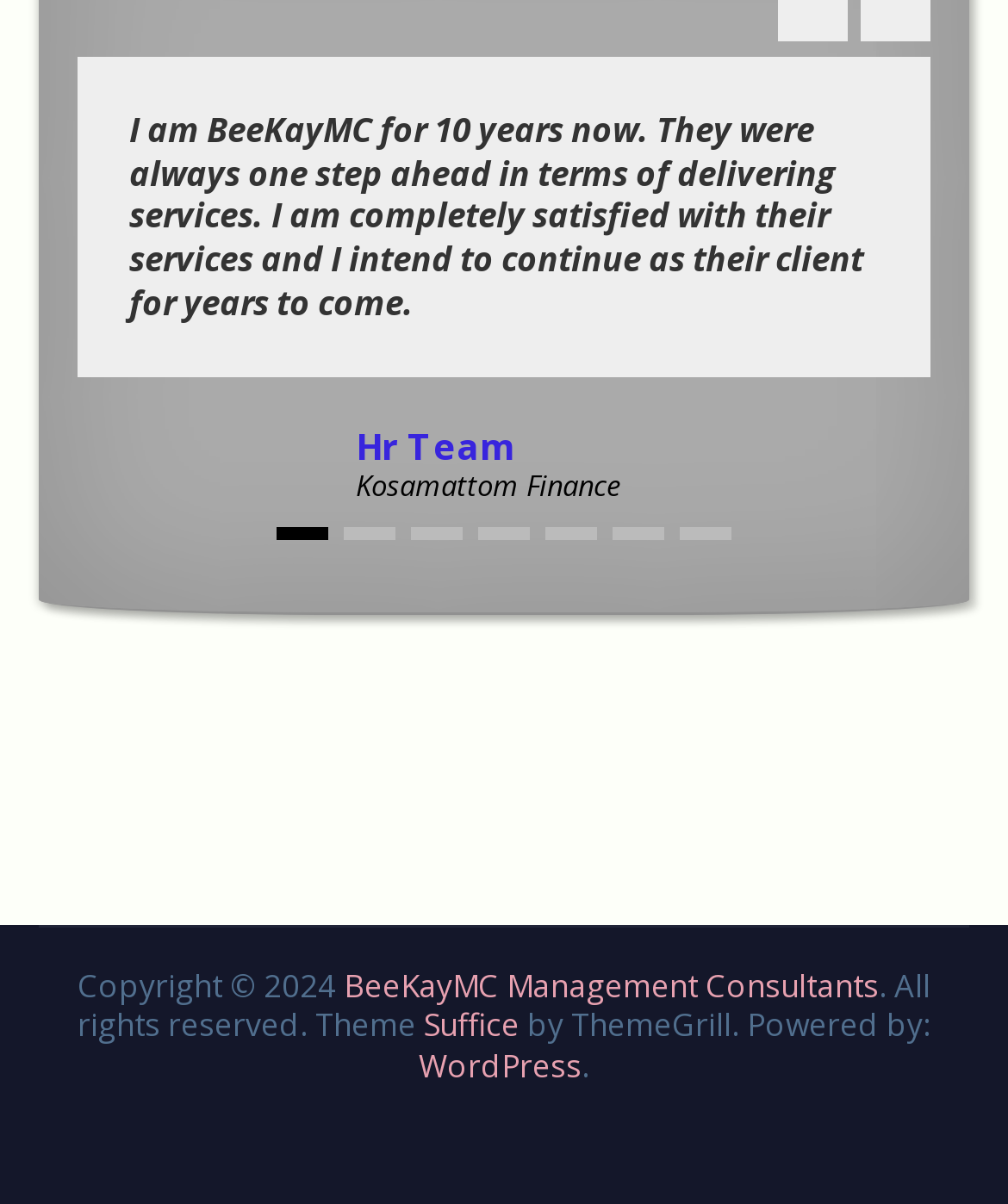Answer the question briefly using a single word or phrase: 
How many static text elements are on the webpage?

5